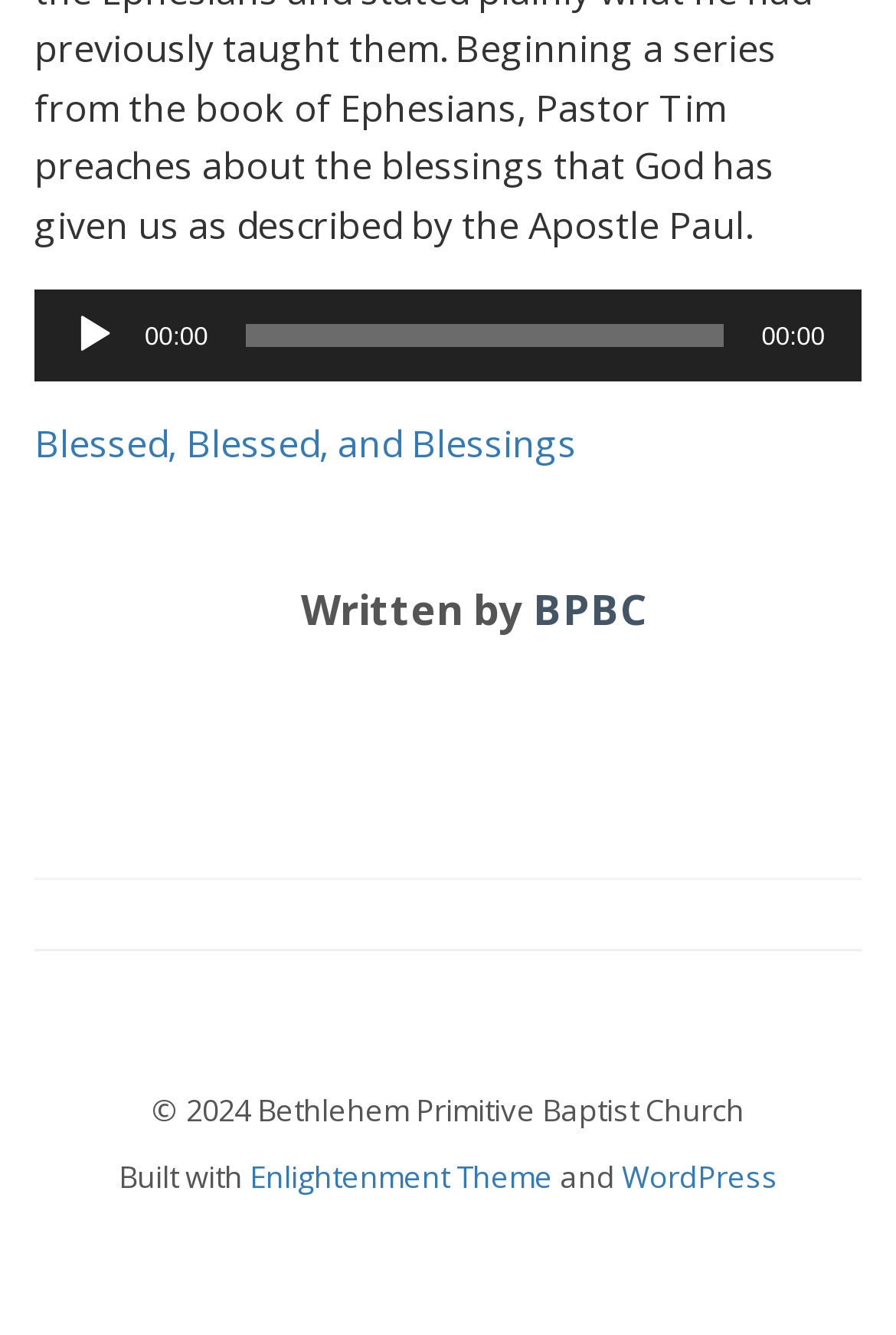Identify and provide the bounding box for the element described by: "Enlightenment Theme".

[0.278, 0.865, 0.617, 0.896]